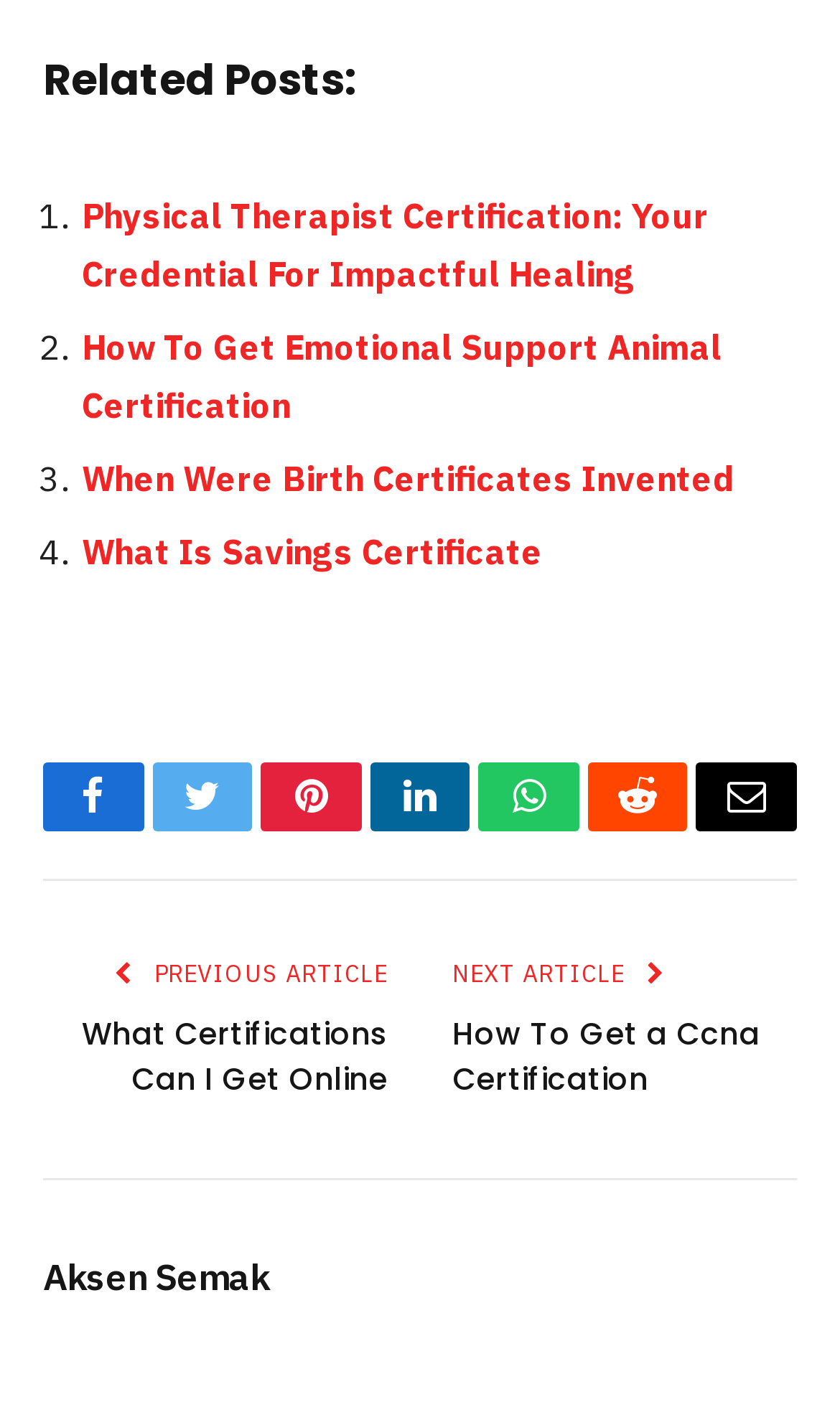Specify the bounding box coordinates of the area to click in order to follow the given instruction: "Click the SEND button."

None